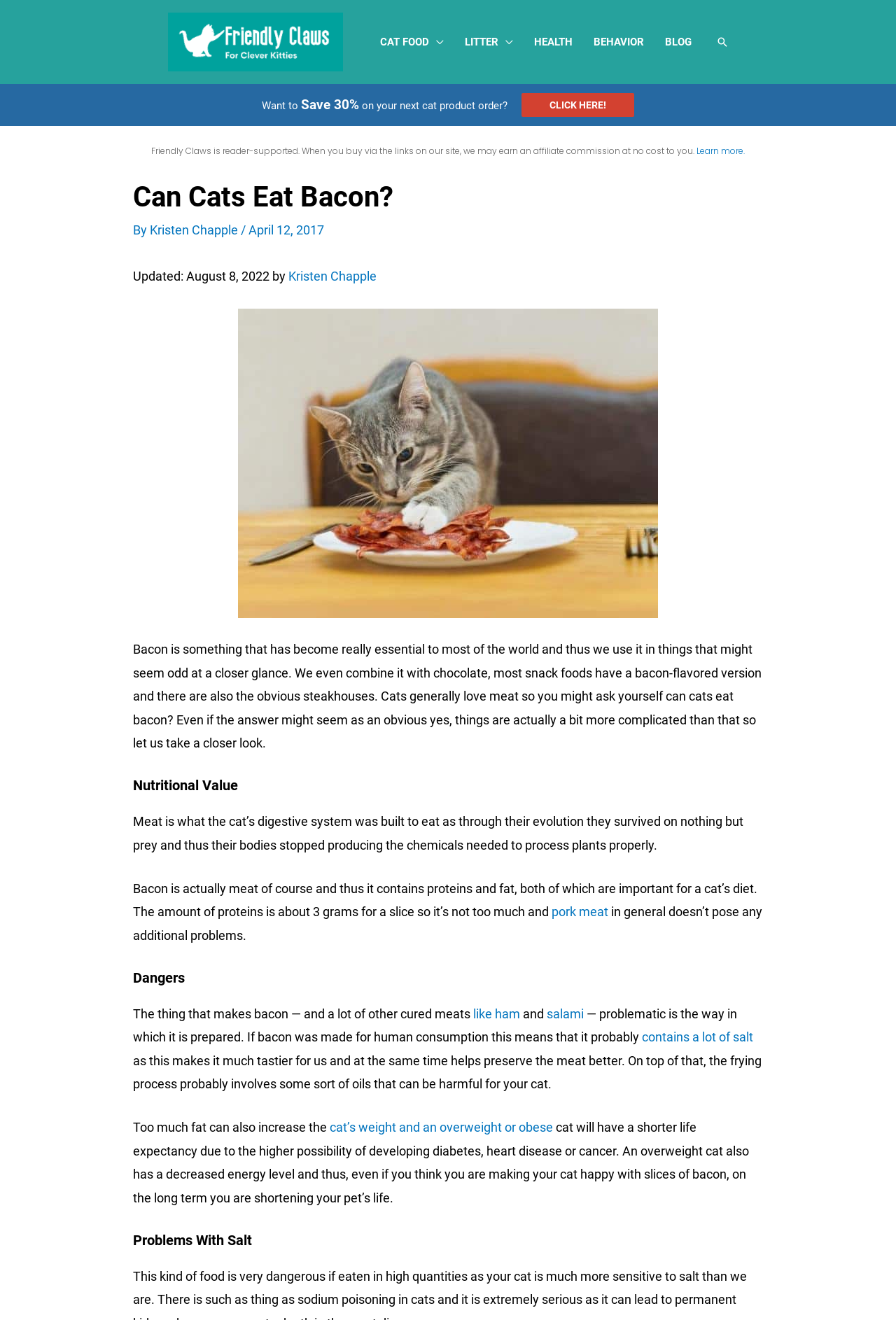Who is the author of the article?
Please answer the question with as much detail as possible using the screenshot.

The author of the article can be found in the byline section, which says 'By Kristen Chapple' and is located below the article title.